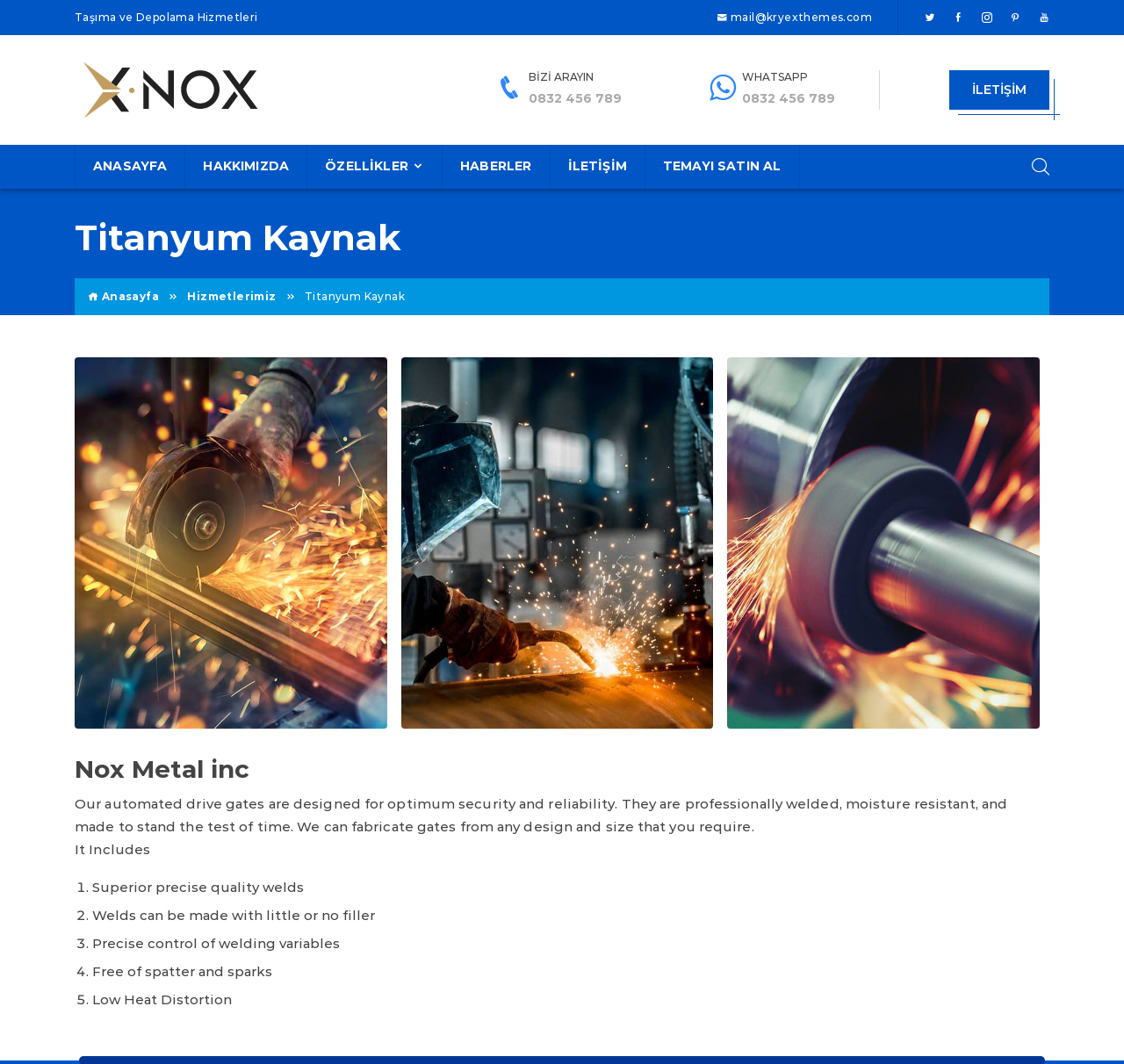Provide a thorough description of the webpage's content and layout.

The webpage appears to be a corporate website, likely for a metal fabrication company. At the top, there is a navigation menu with links to various pages, including "ANASAYFA" (home), "HAKKIMIZDA" (about us), "ÖZELLİKLER" (features), "HABERLER" (news), "İLETİŞİM" (contact), and "TEMAYI SATIN AL" (buy now). 

Below the navigation menu, there is a section with a heading "Titanyum Kaynak" (Titanium Source) and a subheading "Demo Kurumsal" (Demo Corporate). This section contains an image and a link to "mail@kryexthemes.com". 

To the right of this section, there is a column with contact information, including a phone number "0832 456 789" and a WhatsApp link. 

Further down the page, there is a section with a heading "Nox Metal inc" and a subheading that describes the company's automated drive gates, highlighting their security, reliability, and customization options. 

Below this section, there is a list of features or benefits of the company's gates, including superior quality welds, precise control of welding variables, and low heat distortion. Each item in the list is numbered and accompanied by a brief description.